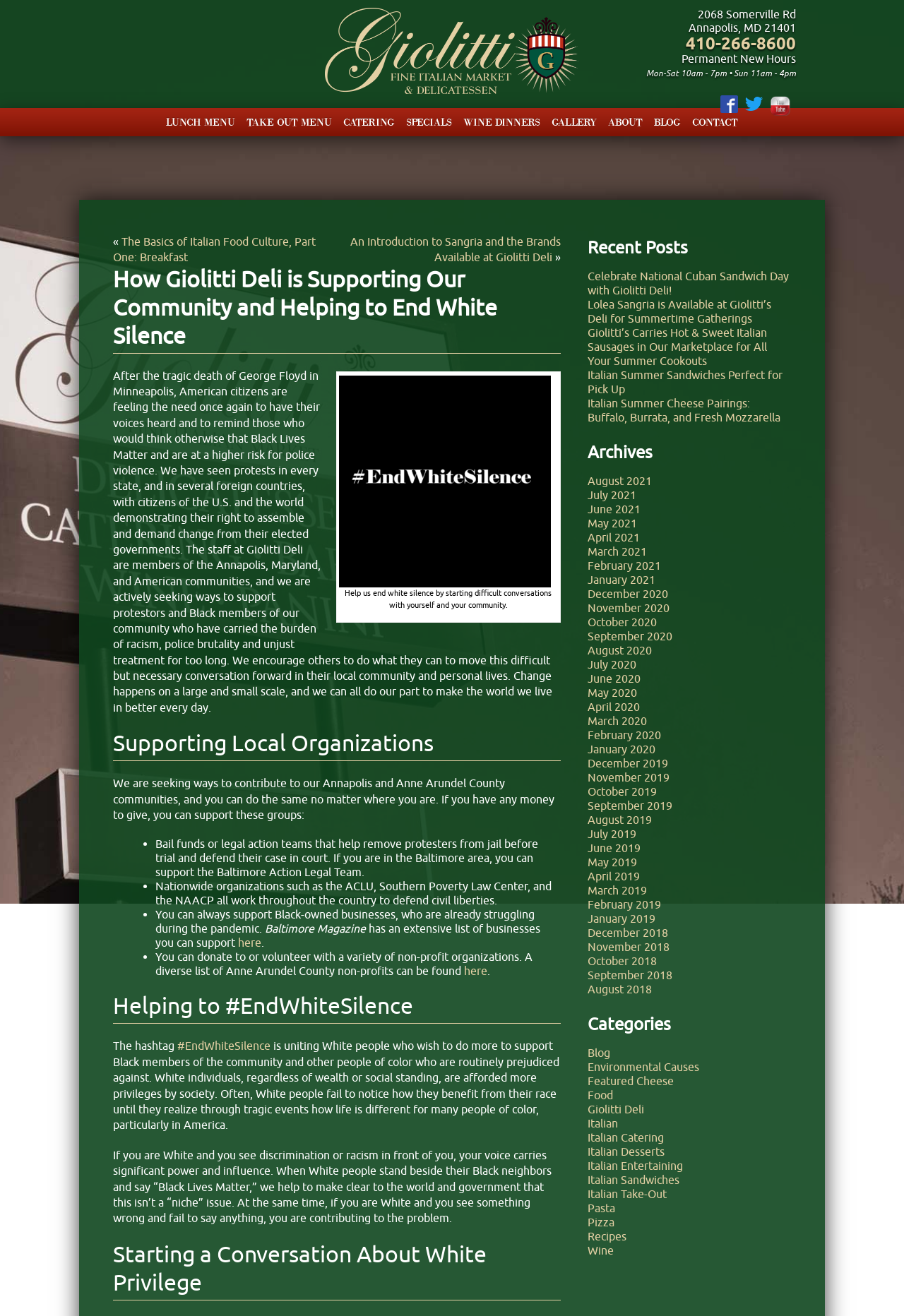Locate the bounding box of the UI element described by: "Take Out Menu" in the given webpage screenshot.

[0.266, 0.082, 0.373, 0.103]